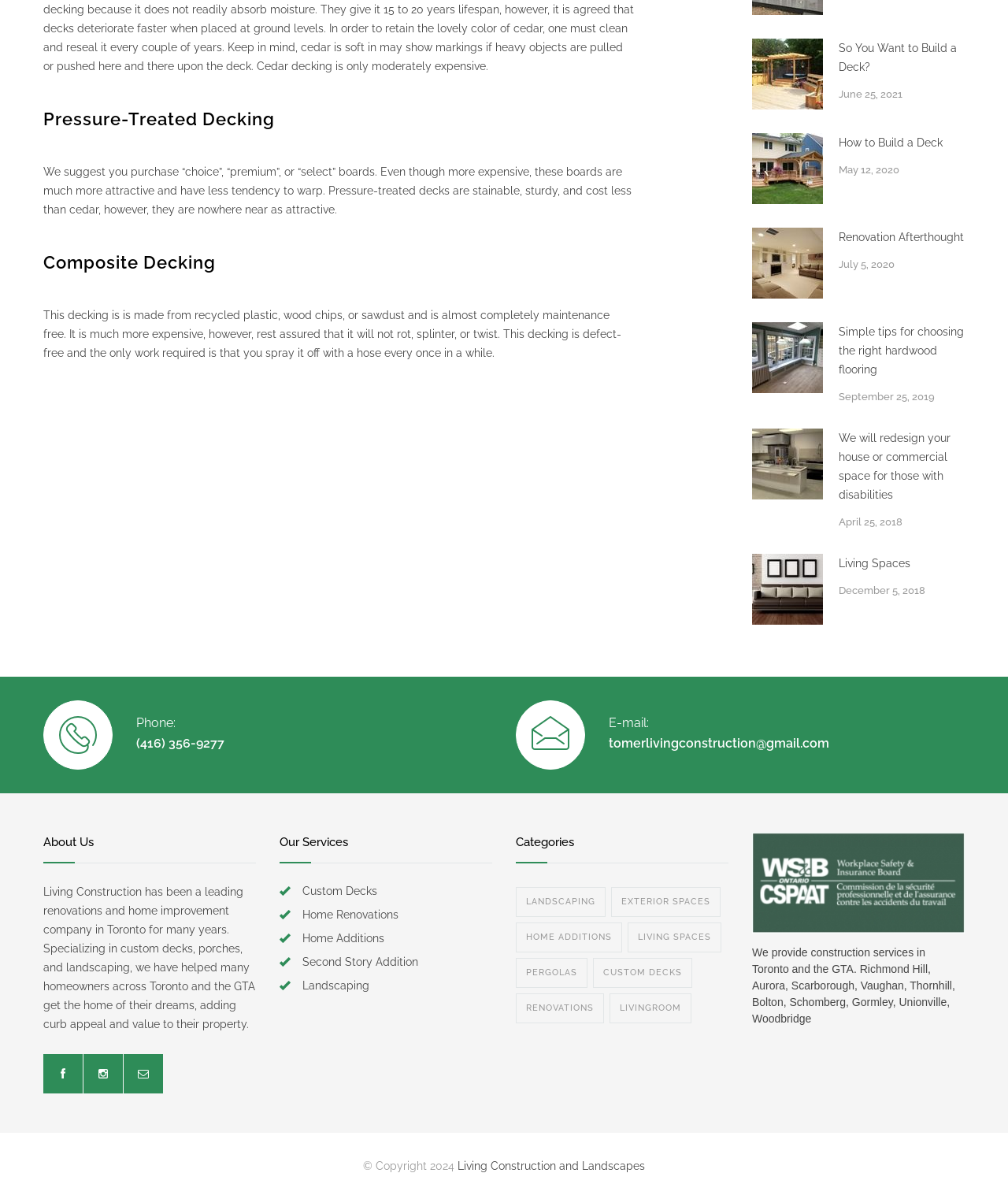Based on what you see in the screenshot, provide a thorough answer to this question: What is the location served by Living Construction?

I found a section on the webpage that mentions the company's service area, which includes Toronto and the GTA, as well as several surrounding cities and towns.